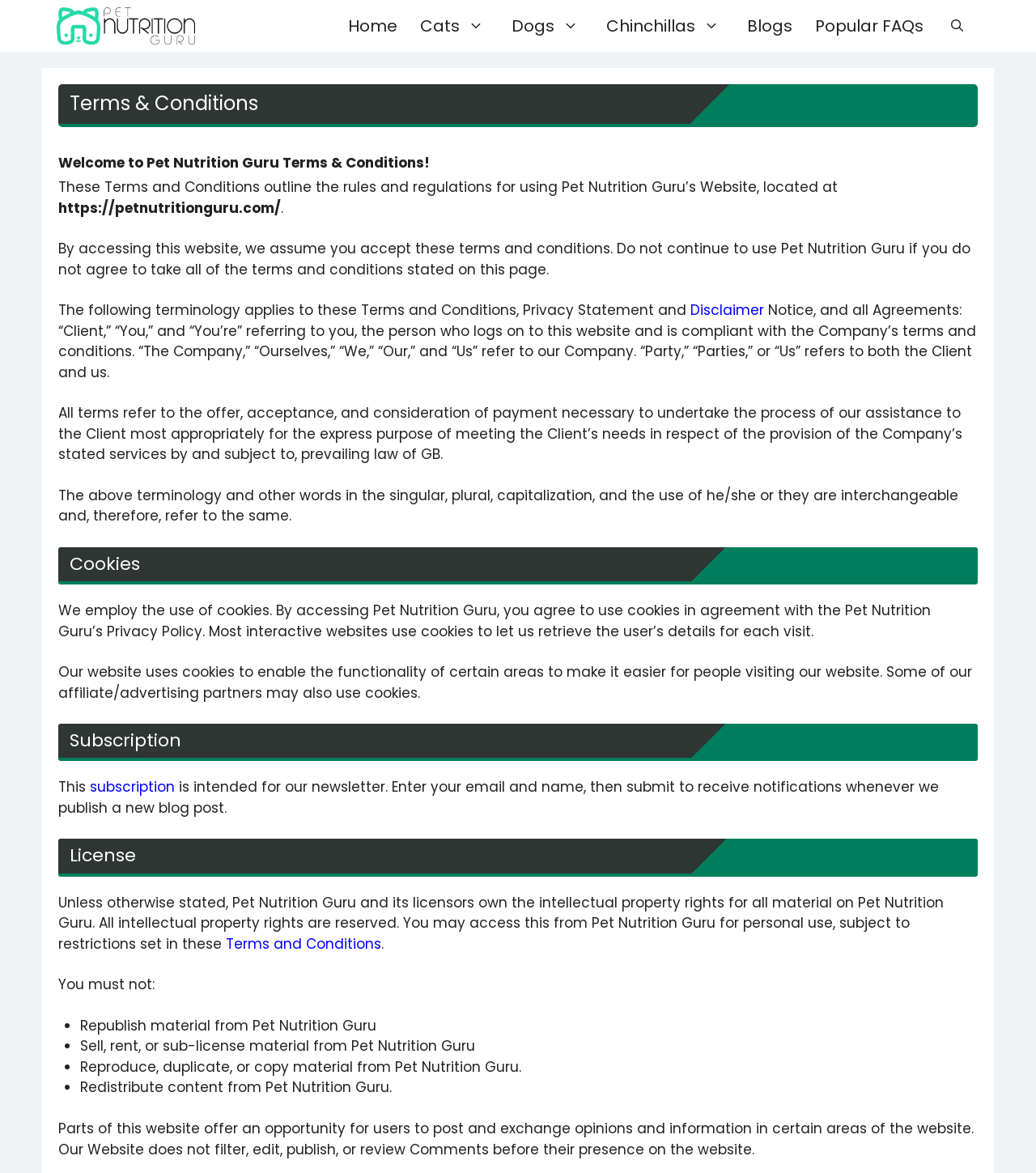Use a single word or phrase to answer the question: 
What is the company's policy on cookies?

Uses cookies and agrees to Privacy Policy